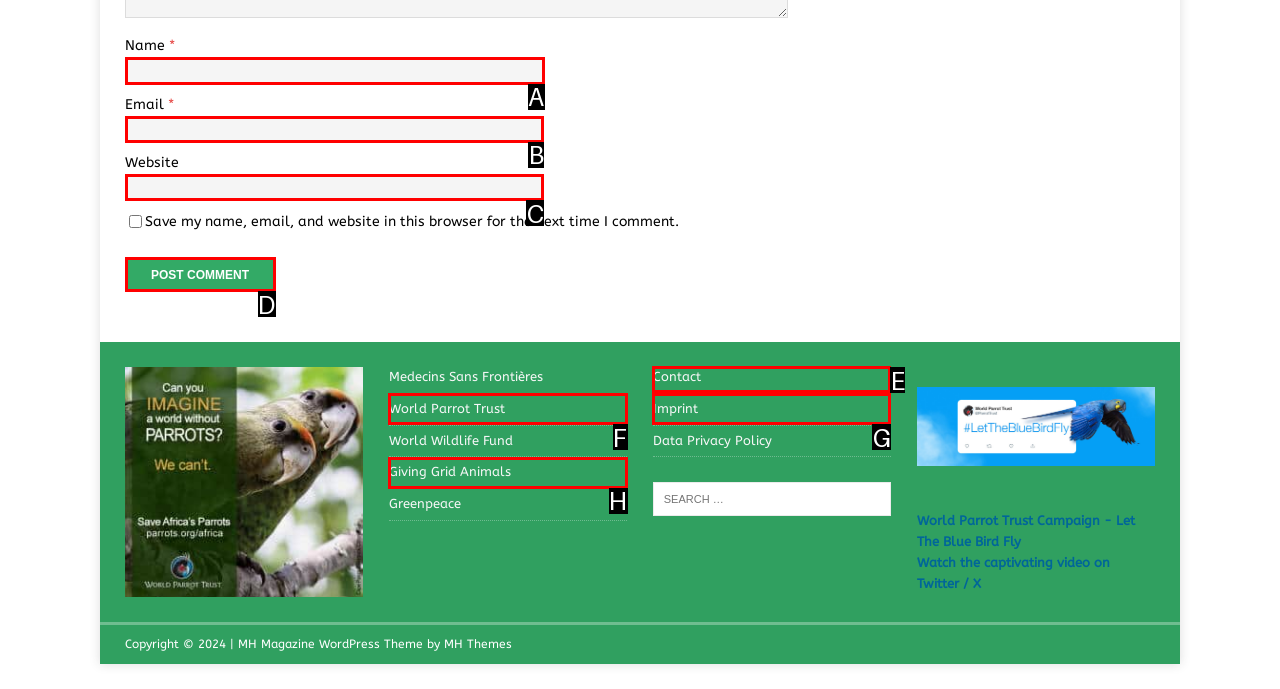Identify the letter of the UI element I need to click to carry out the following instruction: Enter name

A